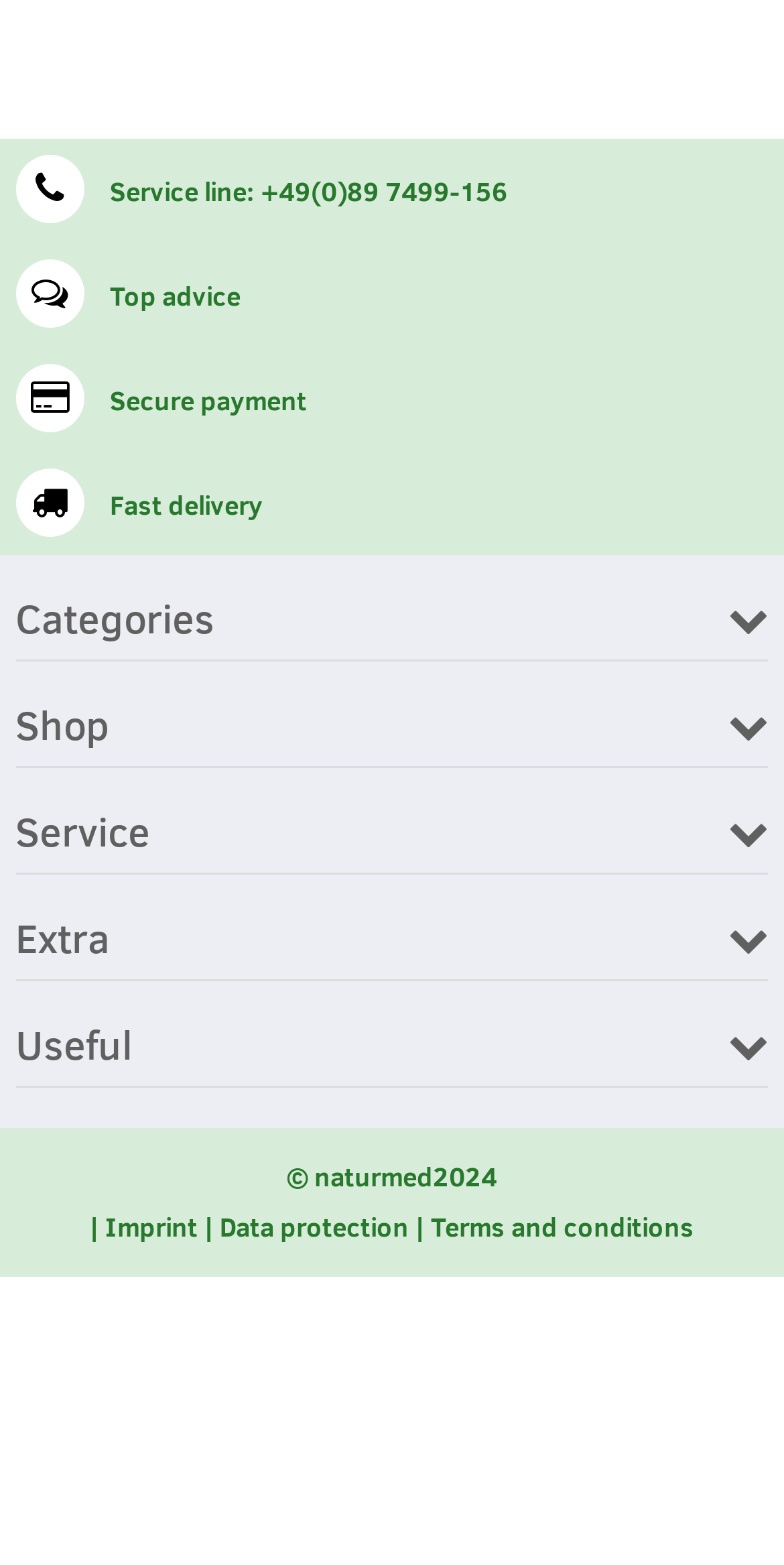Predict the bounding box of the UI element based on this description: "Data protection".

[0.281, 0.772, 0.522, 0.795]